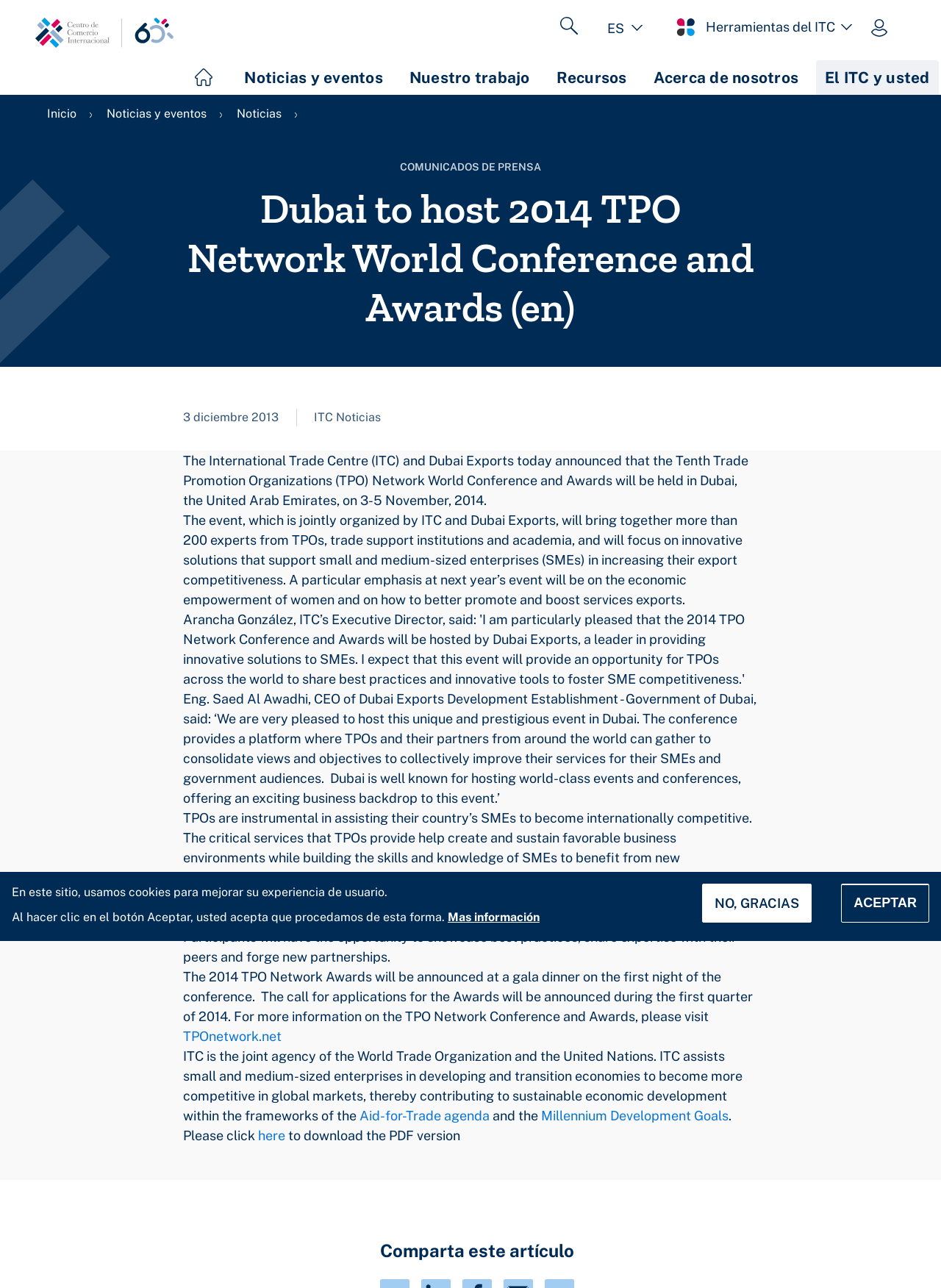Determine the bounding box coordinates of the clickable element necessary to fulfill the instruction: "Log in using the 'Iniciar sesión' button". Provide the coordinates as four float numbers within the 0 to 1 range, i.e., [left, top, right, bottom].

[0.905, 0.005, 0.962, 0.037]